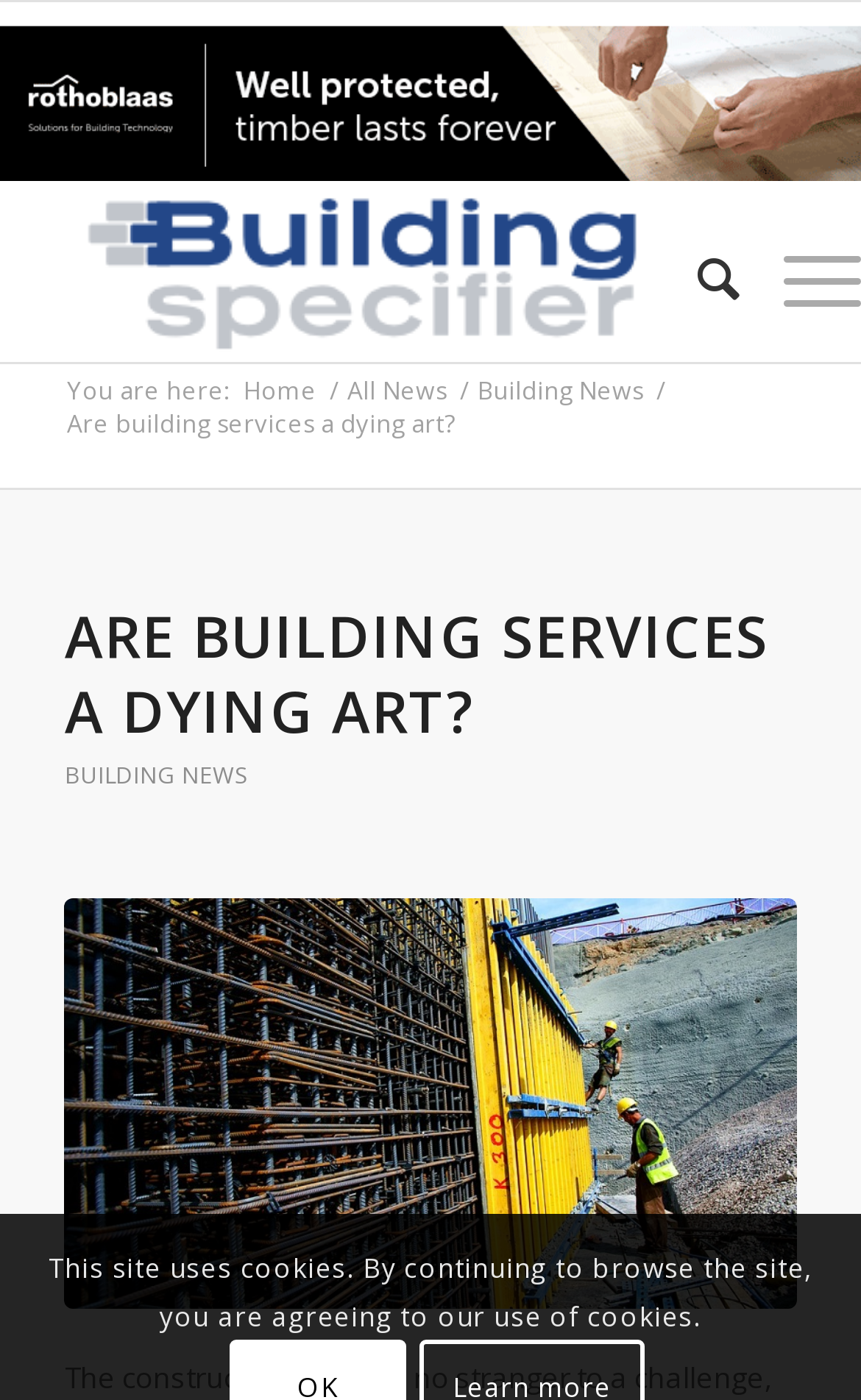What is the name of the website?
Analyze the screenshot and provide a detailed answer to the question.

I determined the name of the website by looking at the link element with the text 'Building Specifier' which is located at the top of the webpage, indicating it is the website's title.